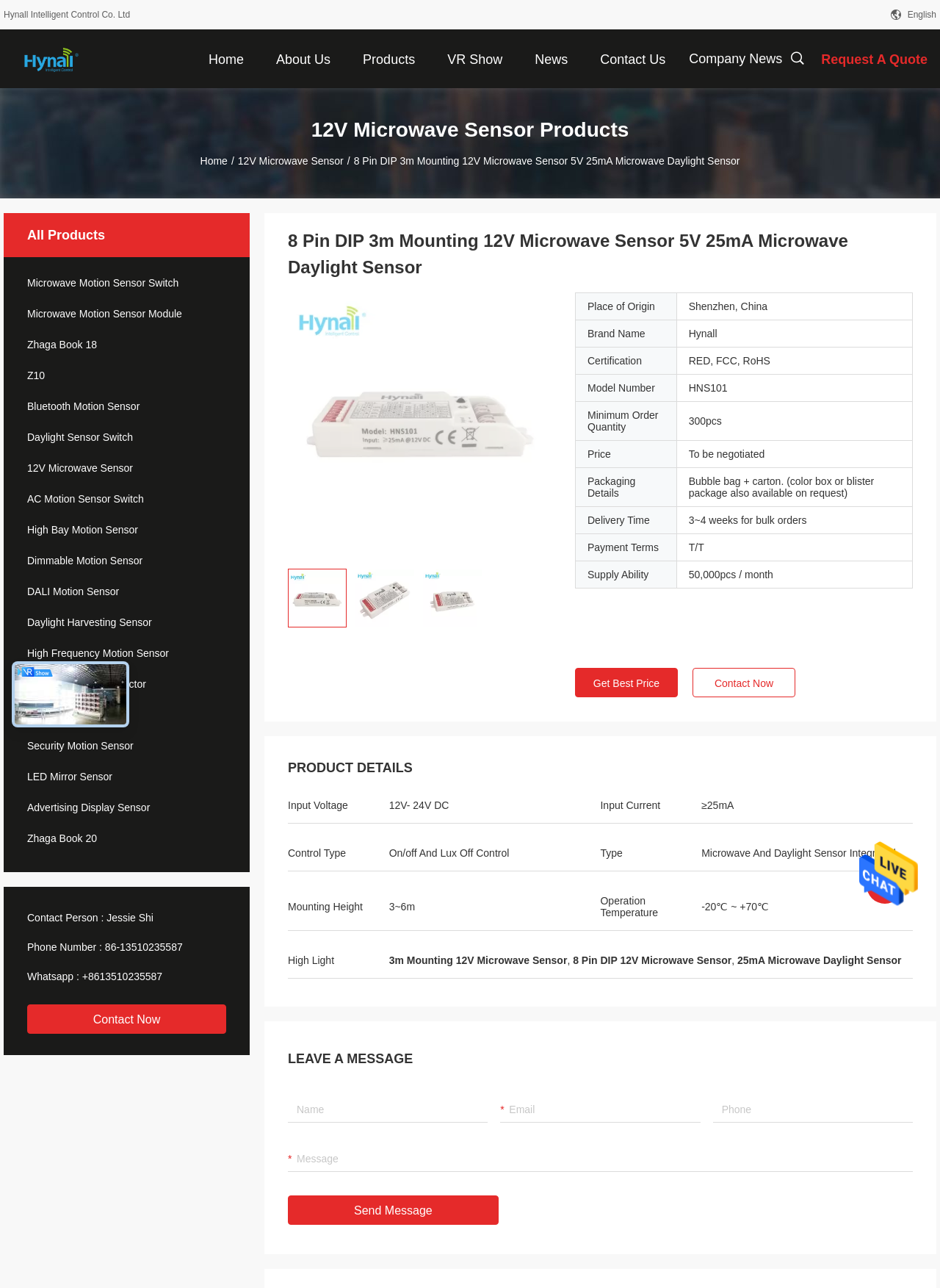Locate the bounding box coordinates of the element I should click to achieve the following instruction: "View the article about What Can Green Bonds Achieve?".

None